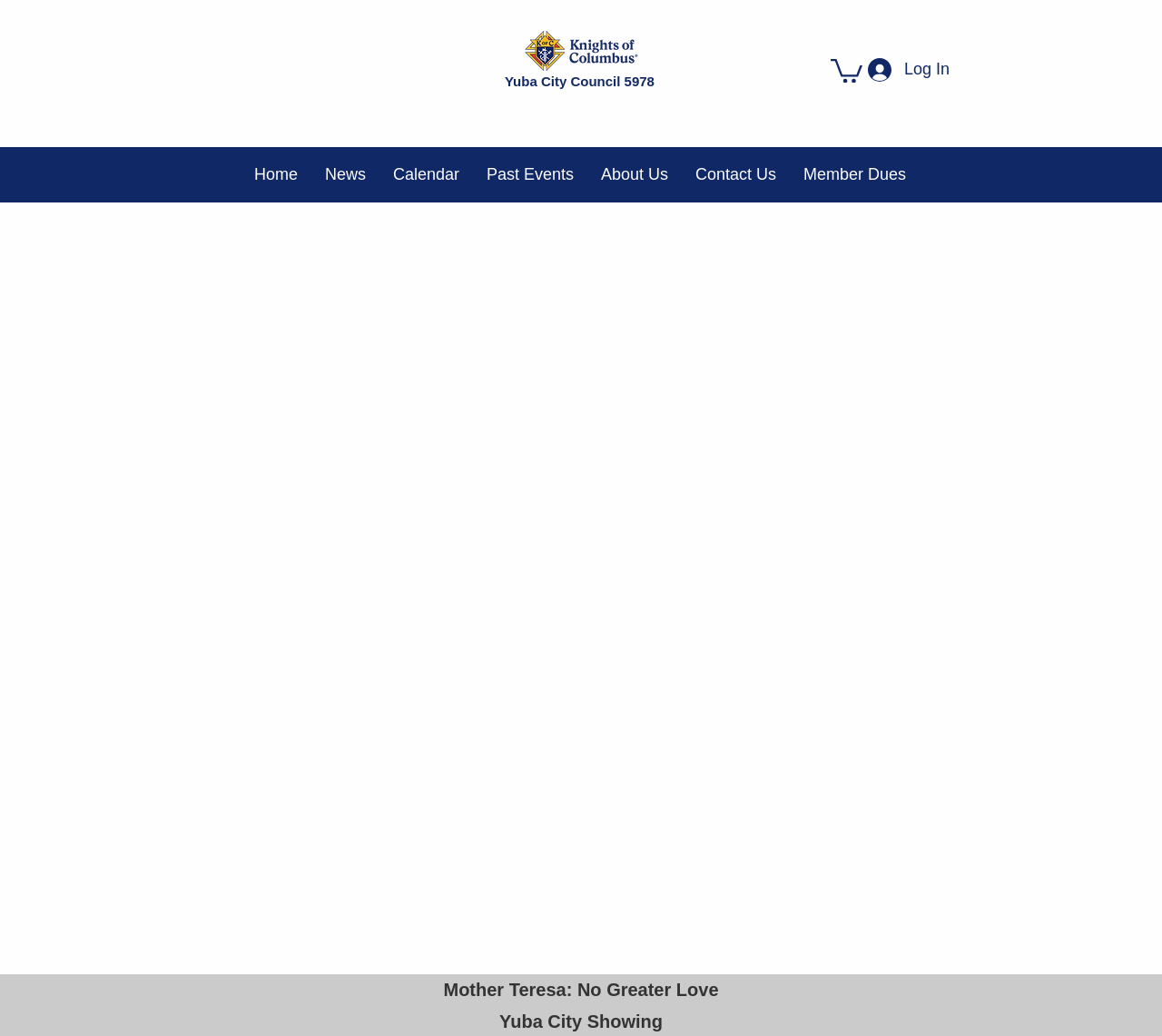Pinpoint the bounding box coordinates of the area that must be clicked to complete this instruction: "View the Calendar".

[0.327, 0.161, 0.407, 0.177]